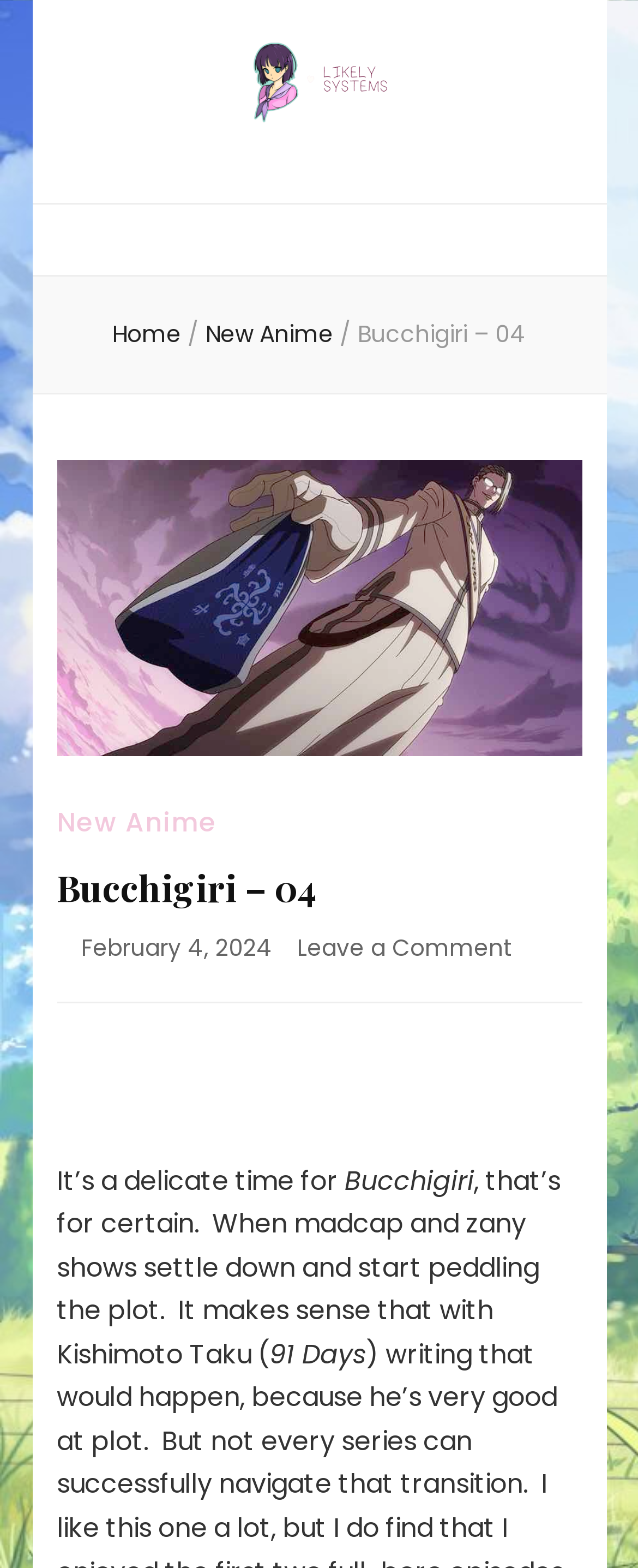What is the other anime mentioned in the article?
Answer the question with just one word or phrase using the image.

91 Days